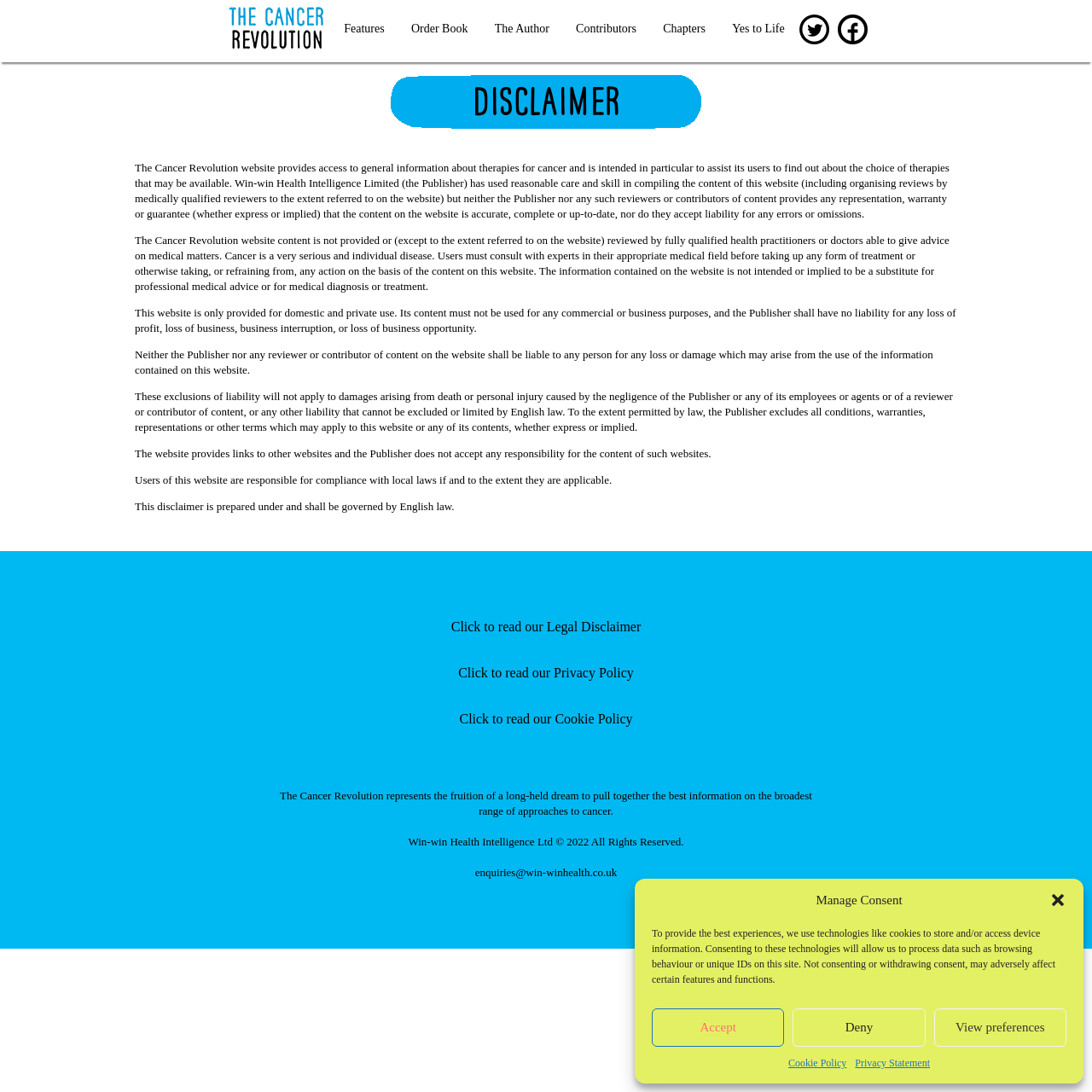Explain the webpage in detail, including its primary components.

The webpage is a disclaimer page for "The Cancer Revolution" website. At the top, there is a navigation menu with links to "Features", "Order Book", "The Author", "Contributors", "Chapters", and "Yes to Life". Below the navigation menu, there is a prominent disclaimer header "DISCLAIMER".

The main content of the page is a lengthy disclaimer text, divided into several paragraphs. The text explains the limitations of the website's content, stating that it is not intended to be a substitute for professional medical advice and that users must consult with experts in their medical field before taking any action based on the website's content. The text also disclaims liability for any loss or damage arising from the use of the information on the website.

To the right of the disclaimer text, there is a modal dialog box titled "Manage Consent" with buttons to "Accept", "Deny", or "View preferences" regarding the use of cookies and other technologies on the website. Below the modal dialog box, there are links to "Cookie Policy" and "Privacy Statement".

At the bottom of the page, there are links to "Click to read our Legal Disclaimer", "Click to read our Privacy Policy", and "Click to read our Cookie Policy". Additionally, there is a copyright notice "Win-win Health Intelligence Ltd © 2022 All Rights Reserved" and a contact email address "enquiries@win-winhealth.co.uk".

There are also several images on the page, although their content is not described.